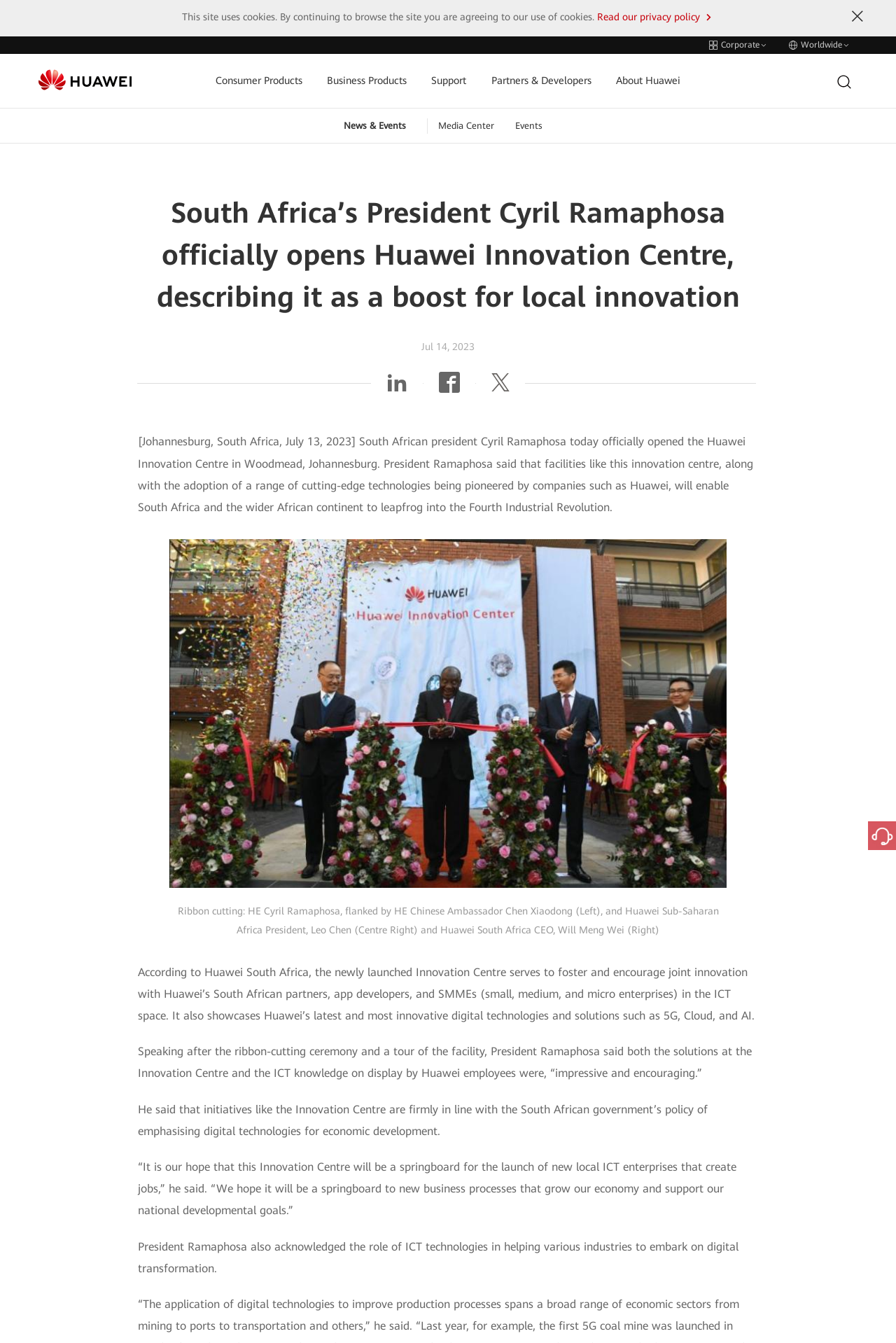Identify the bounding box coordinates of the part that should be clicked to carry out this instruction: "Read News & Events".

[0.383, 0.088, 0.477, 0.099]